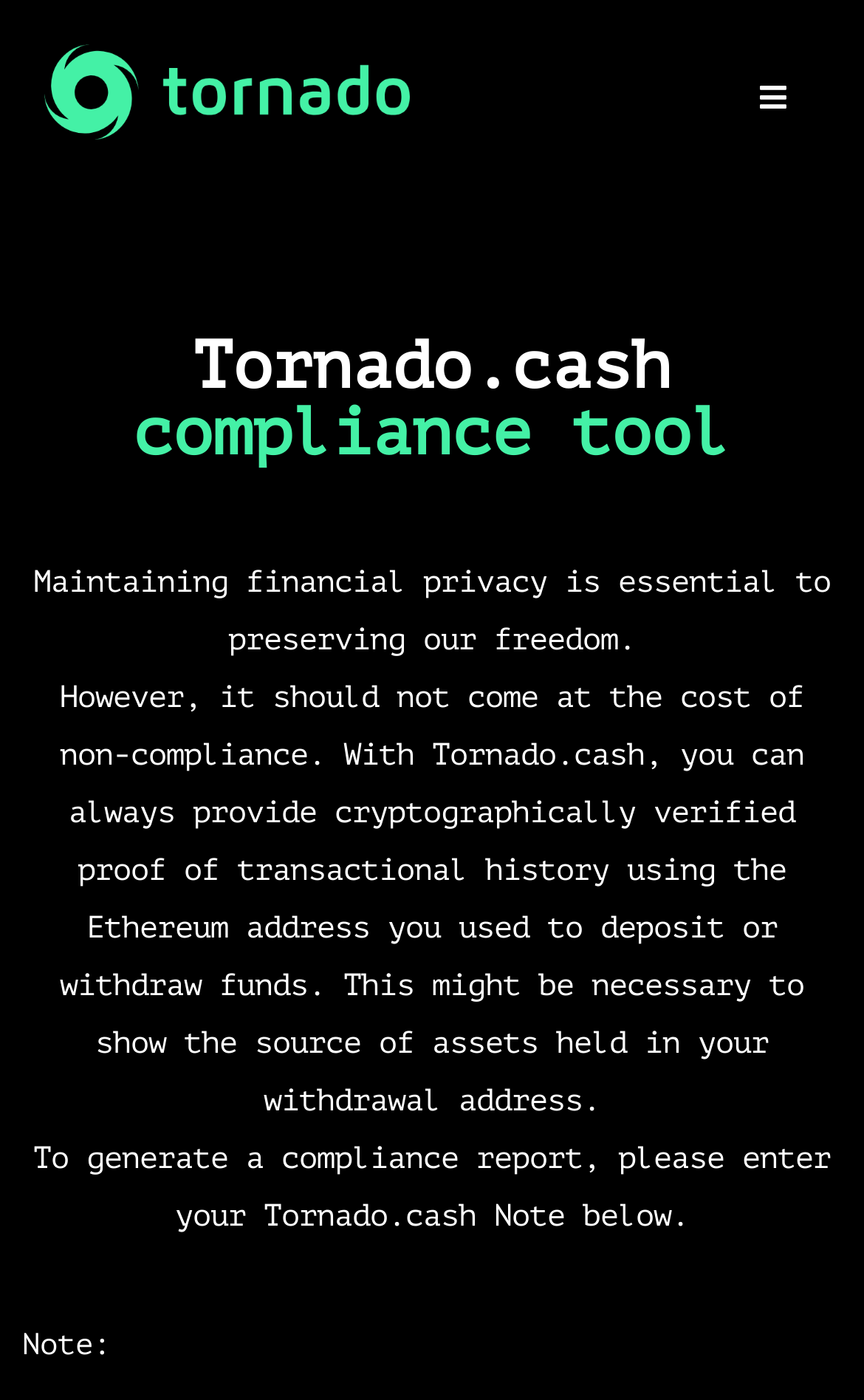Why is financial privacy important?
Please answer the question with as much detail and depth as you can.

The webpage states that maintaining financial privacy is essential to preserving our freedom, implying that financial privacy is a fundamental right that needs to be protected.